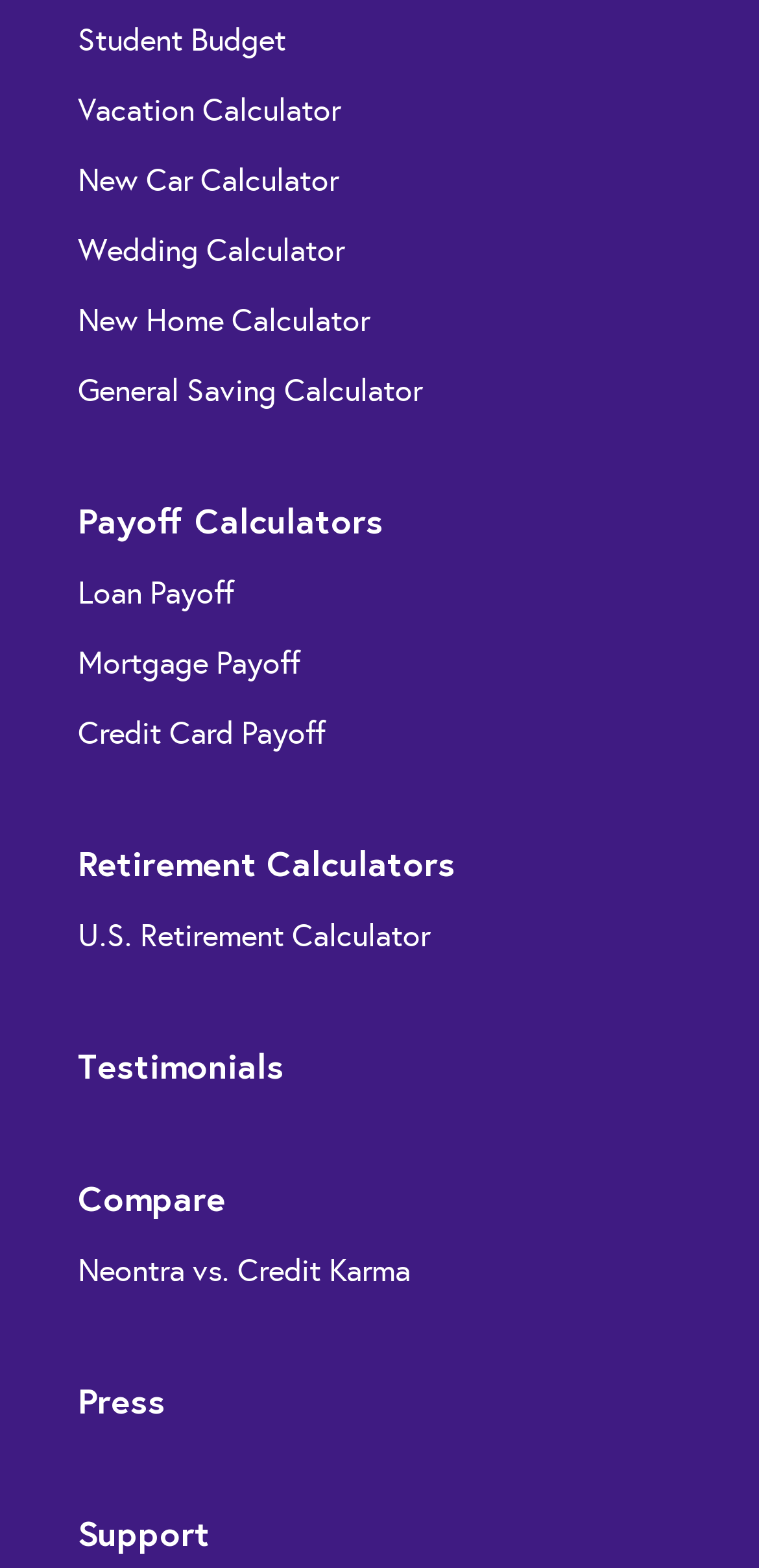Extract the bounding box coordinates of the UI element described by: "Neontra vs. Credit Karma". The coordinates should include four float numbers ranging from 0 to 1, e.g., [left, top, right, bottom].

[0.103, 0.795, 0.6, 0.825]